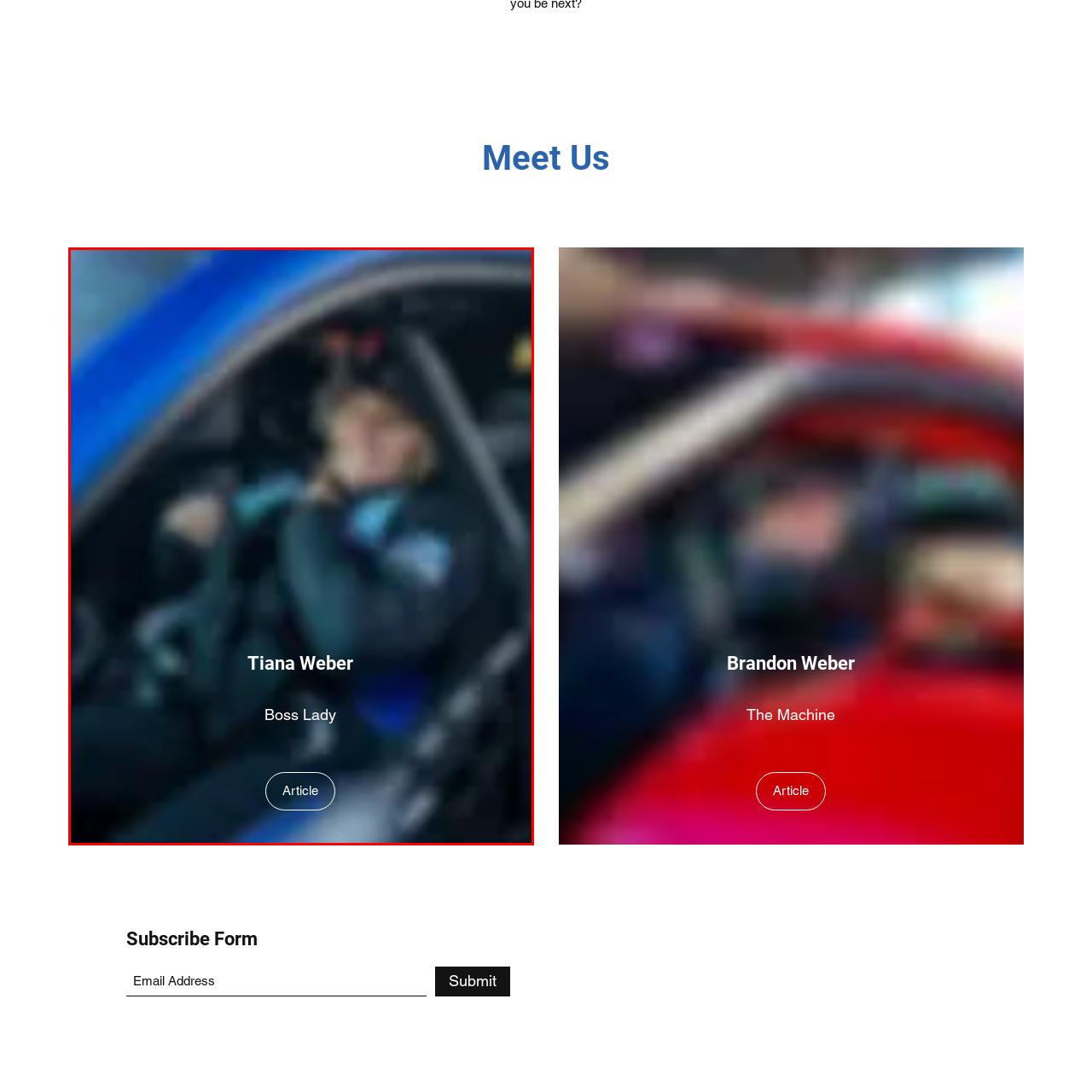What is the purpose of the link labeled 'Article'? Observe the image within the red bounding box and give a one-word or short-phrase answer.

To learn more about her story